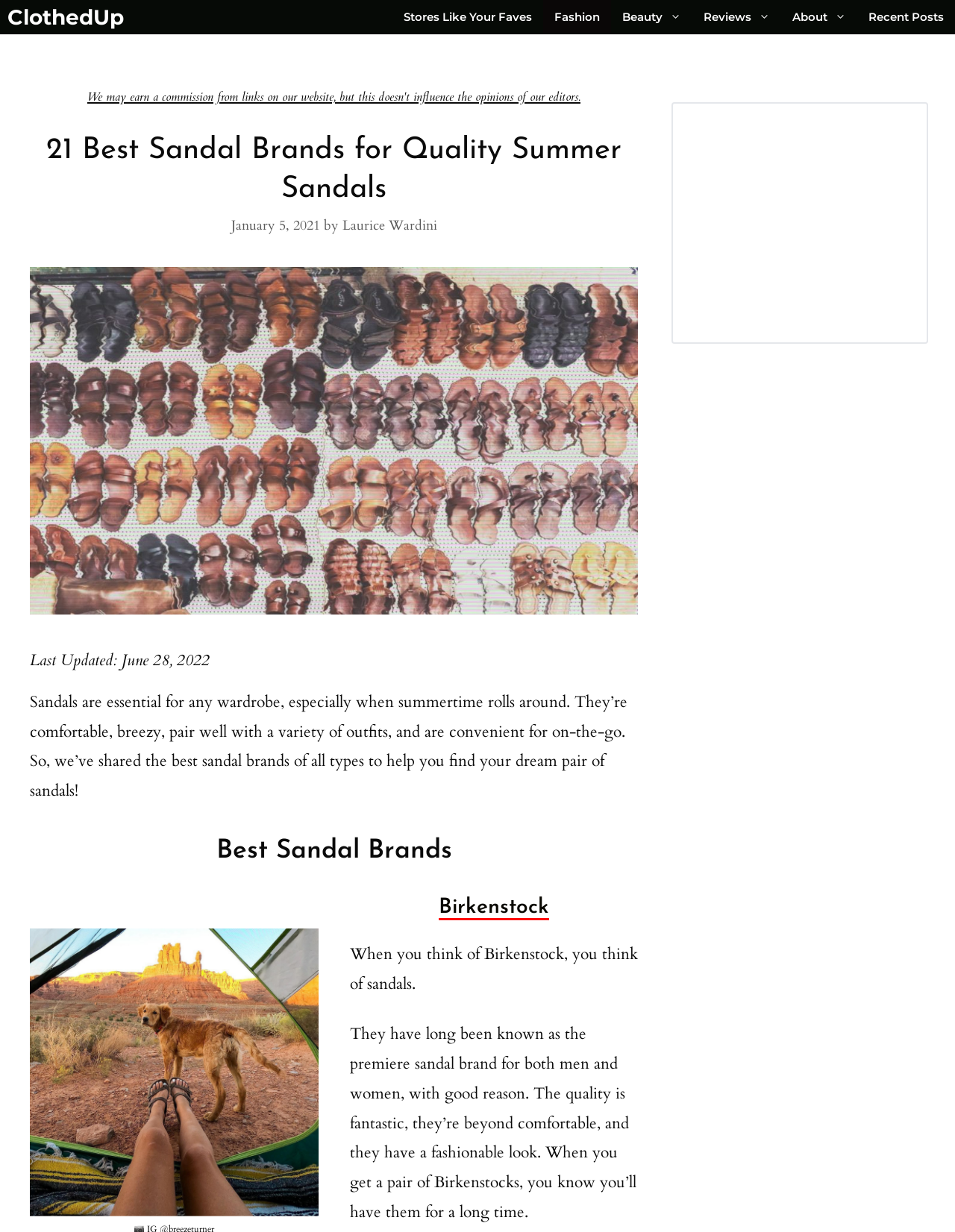Who is the author of this article?
From the screenshot, provide a brief answer in one word or phrase.

Laurice Wardini